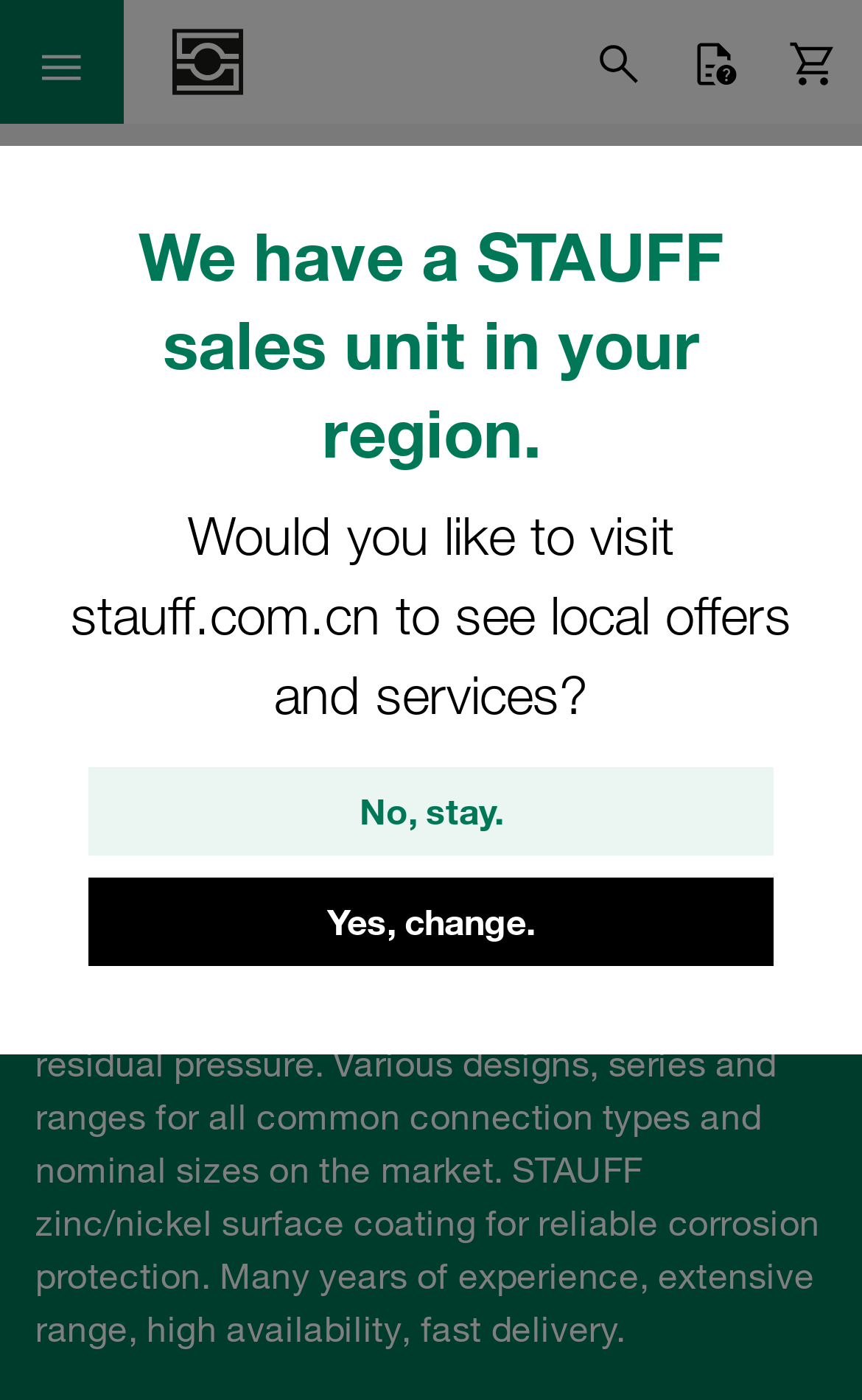Using the provided element description: "No, stay.", identify the bounding box coordinates. The coordinates should be four floats between 0 and 1 in the order [left, top, right, bottom].

[0.103, 0.549, 0.897, 0.612]